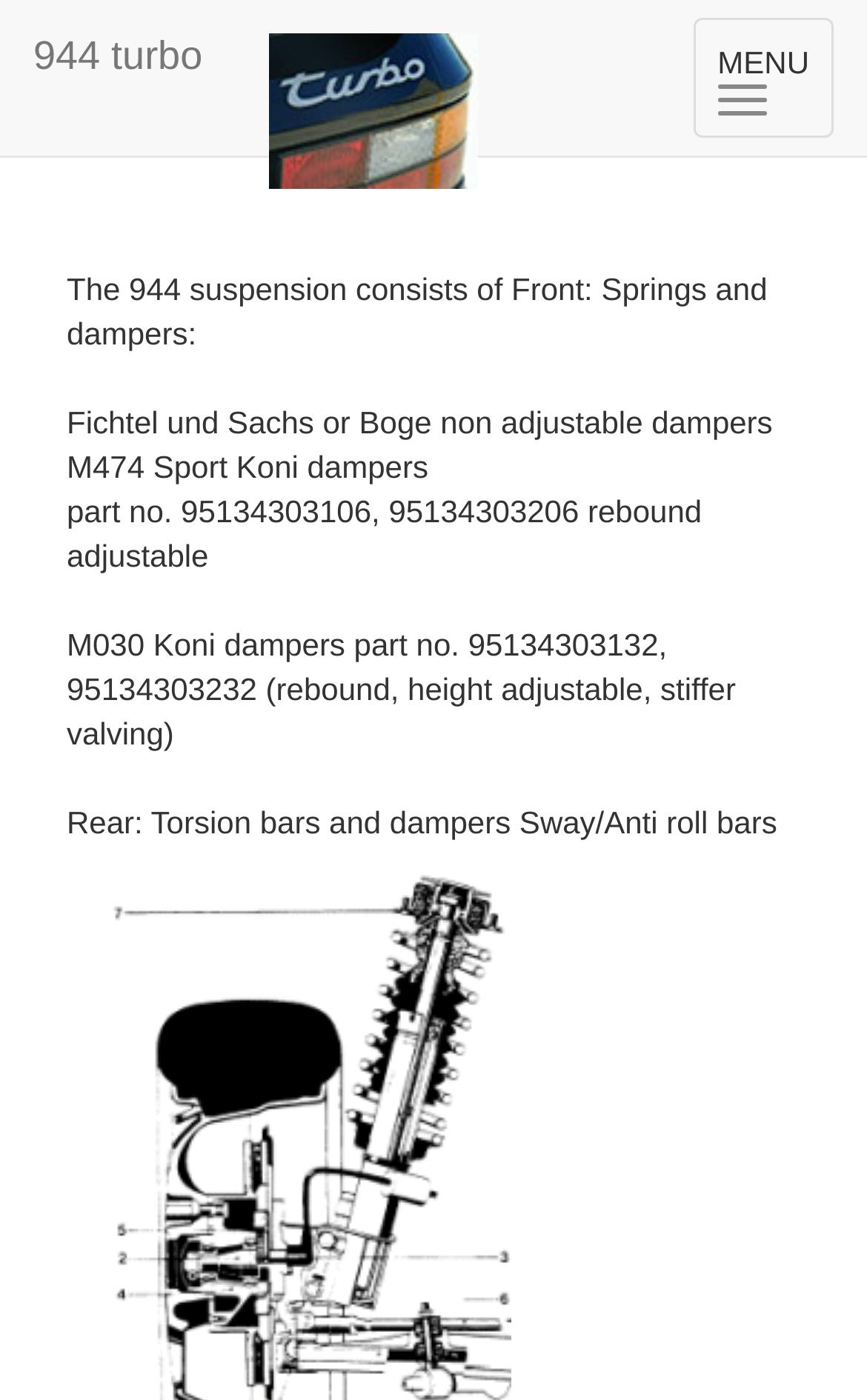What is the part number of the M030 Koni dampers?
Please give a detailed and elaborate answer to the question based on the image.

The webpage lists the part numbers of the M030 Koni dampers as 'part no. 95134303132, 95134303232 (rebound, height adjustable, stiffer valving)'.